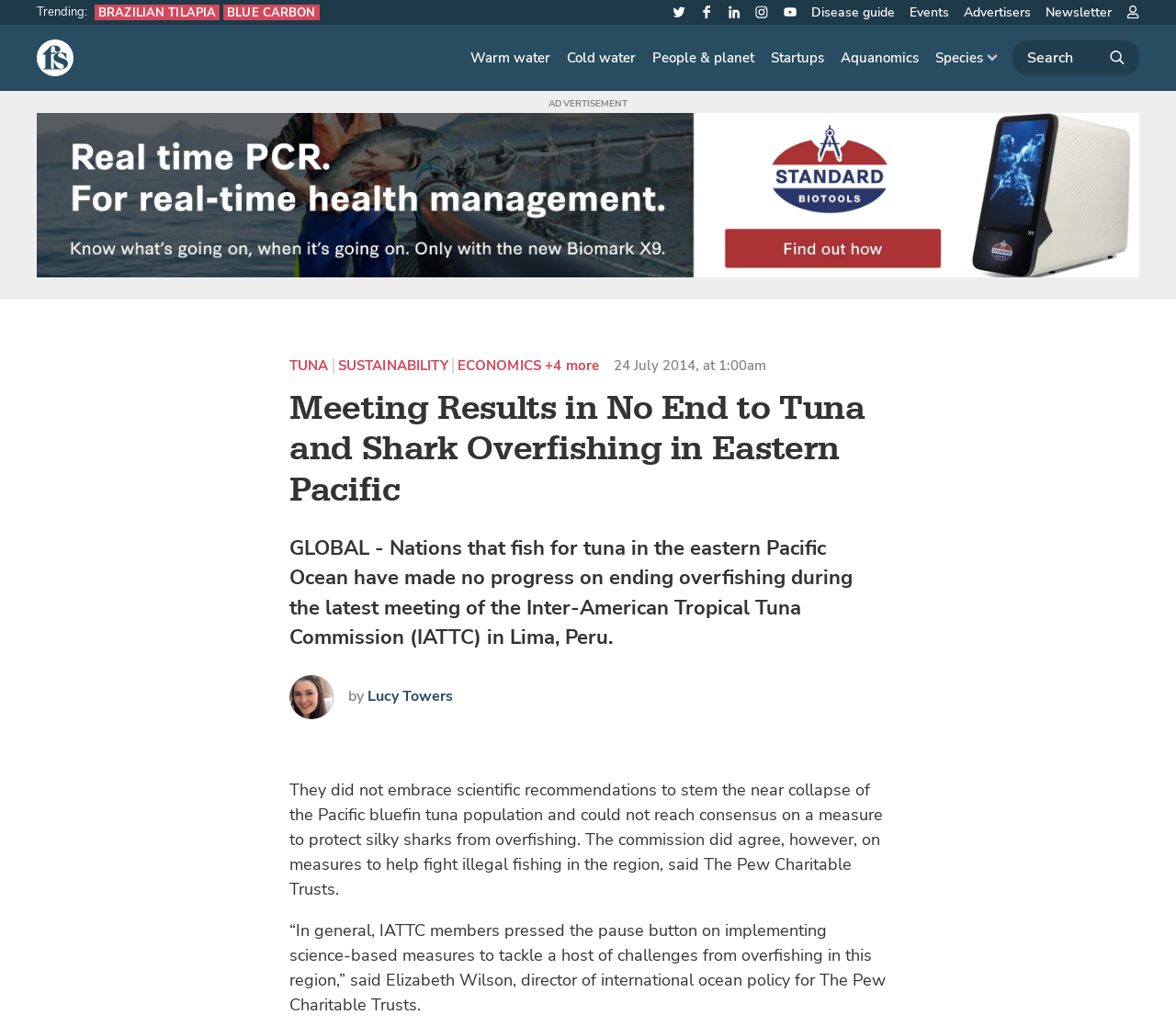Please provide a short answer using a single word or phrase for the question:
Who is the author of the article?

Lucy Towers